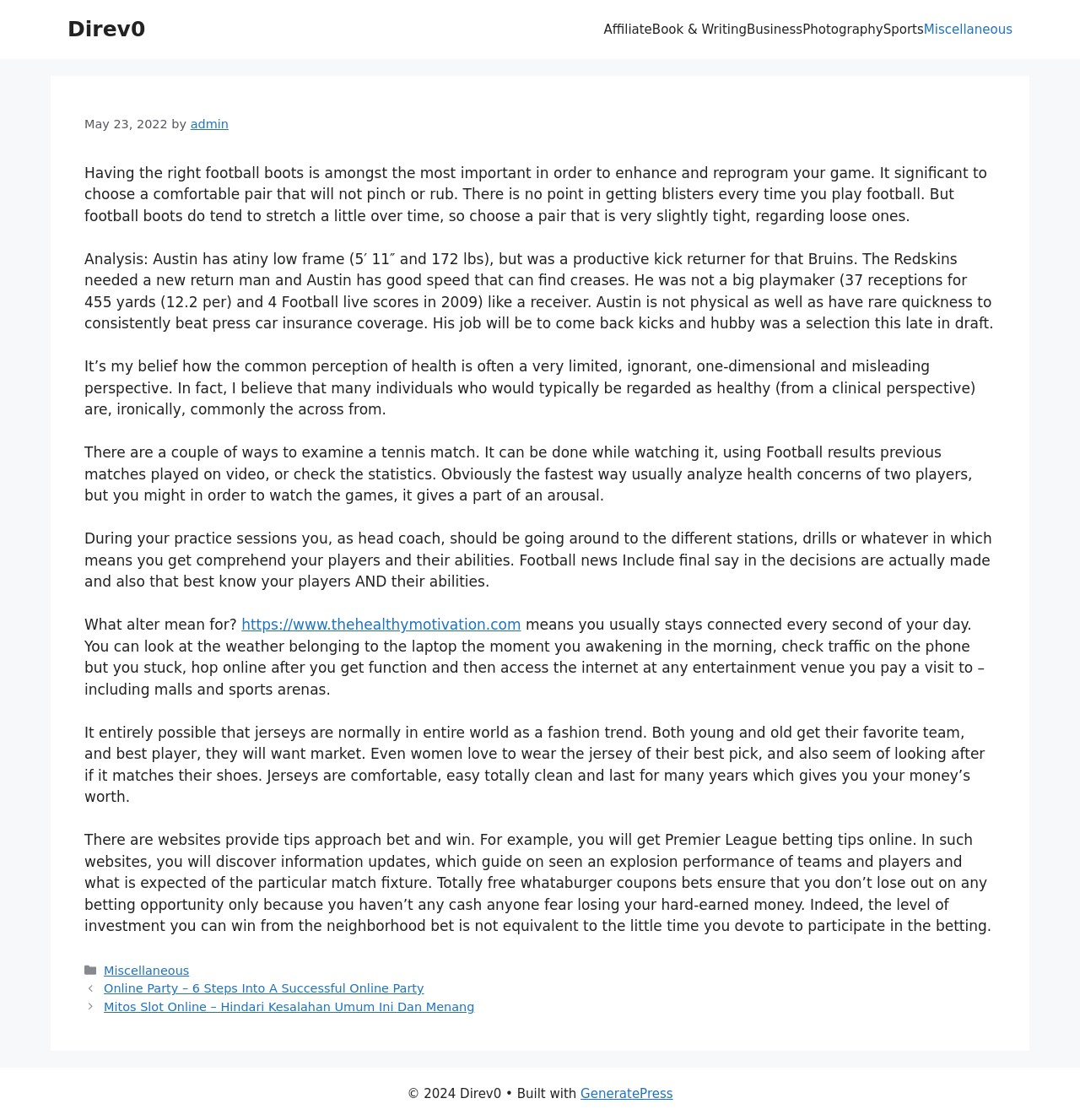Show the bounding box coordinates for the element that needs to be clicked to execute the following instruction: "Read the article posted by 'admin'". Provide the coordinates in the form of four float numbers between 0 and 1, i.e., [left, top, right, bottom].

[0.176, 0.105, 0.212, 0.117]